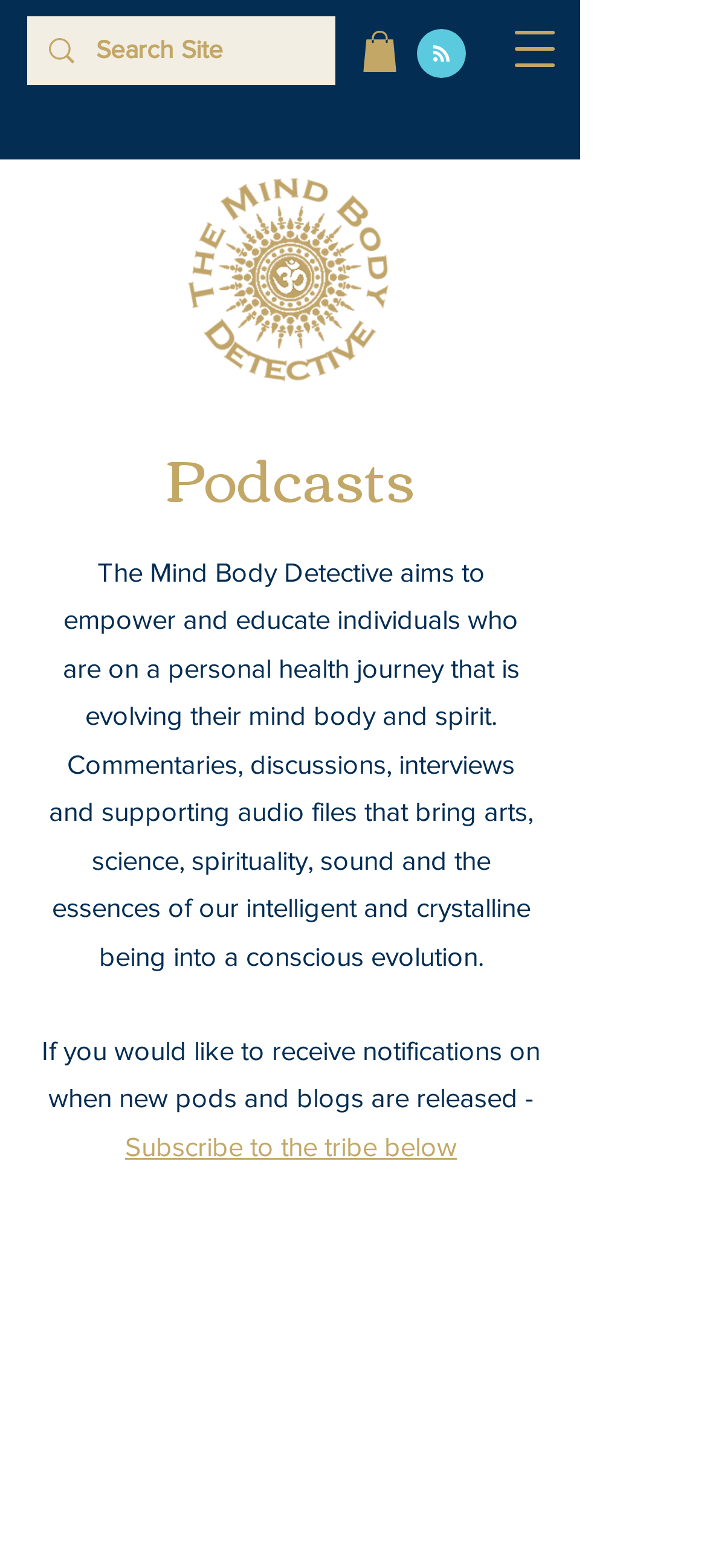What is the logo of the website?
Please answer the question with a detailed response using the information from the screenshot.

The logo of the website is 'The Mind Body Detective Logo' which is an image element located at the top left corner of the webpage with a bounding box coordinate of [0.231, 0.1, 0.59, 0.253].